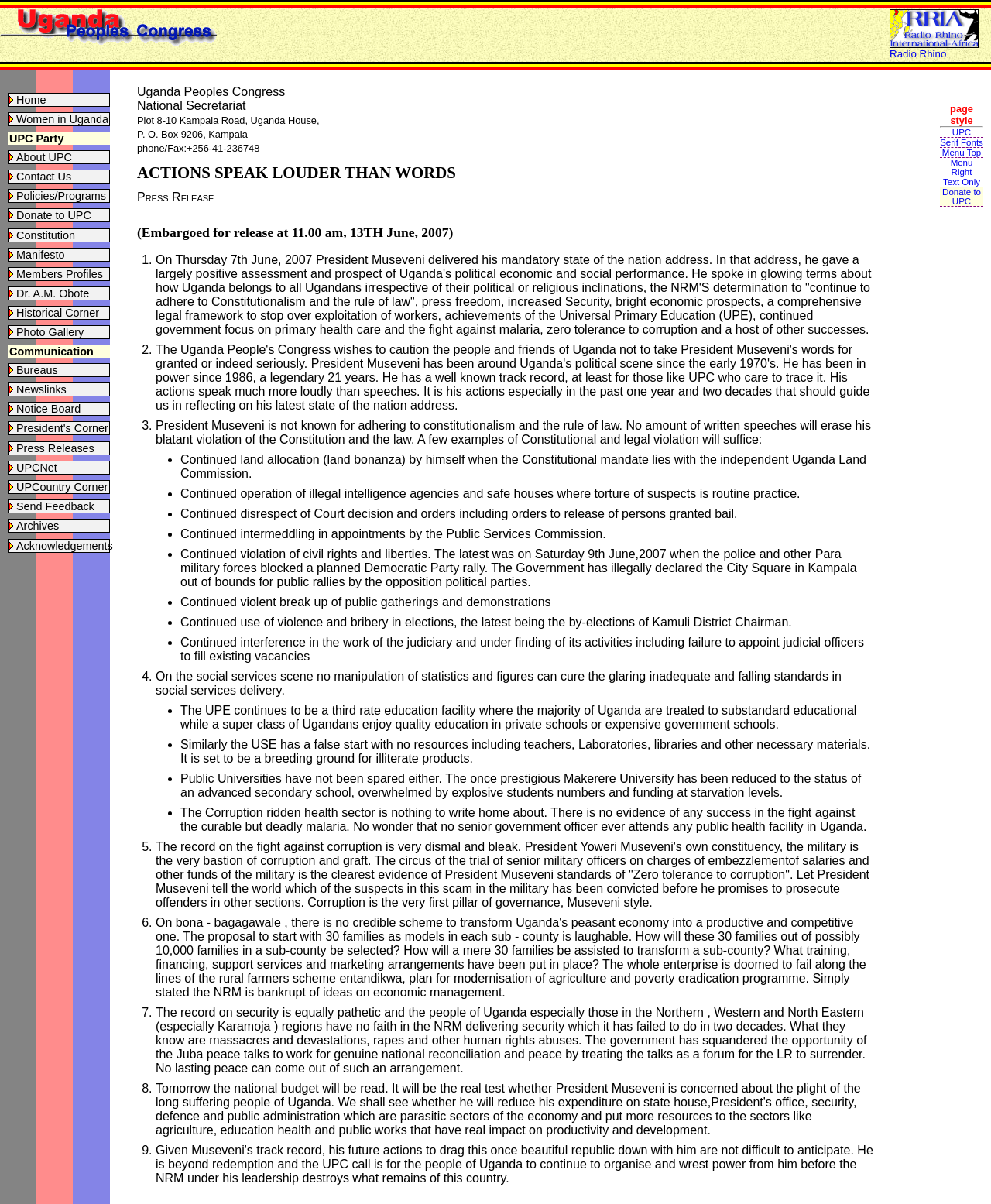Please locate the bounding box coordinates of the region I need to click to follow this instruction: "Donate to UPC".

[0.016, 0.174, 0.092, 0.184]